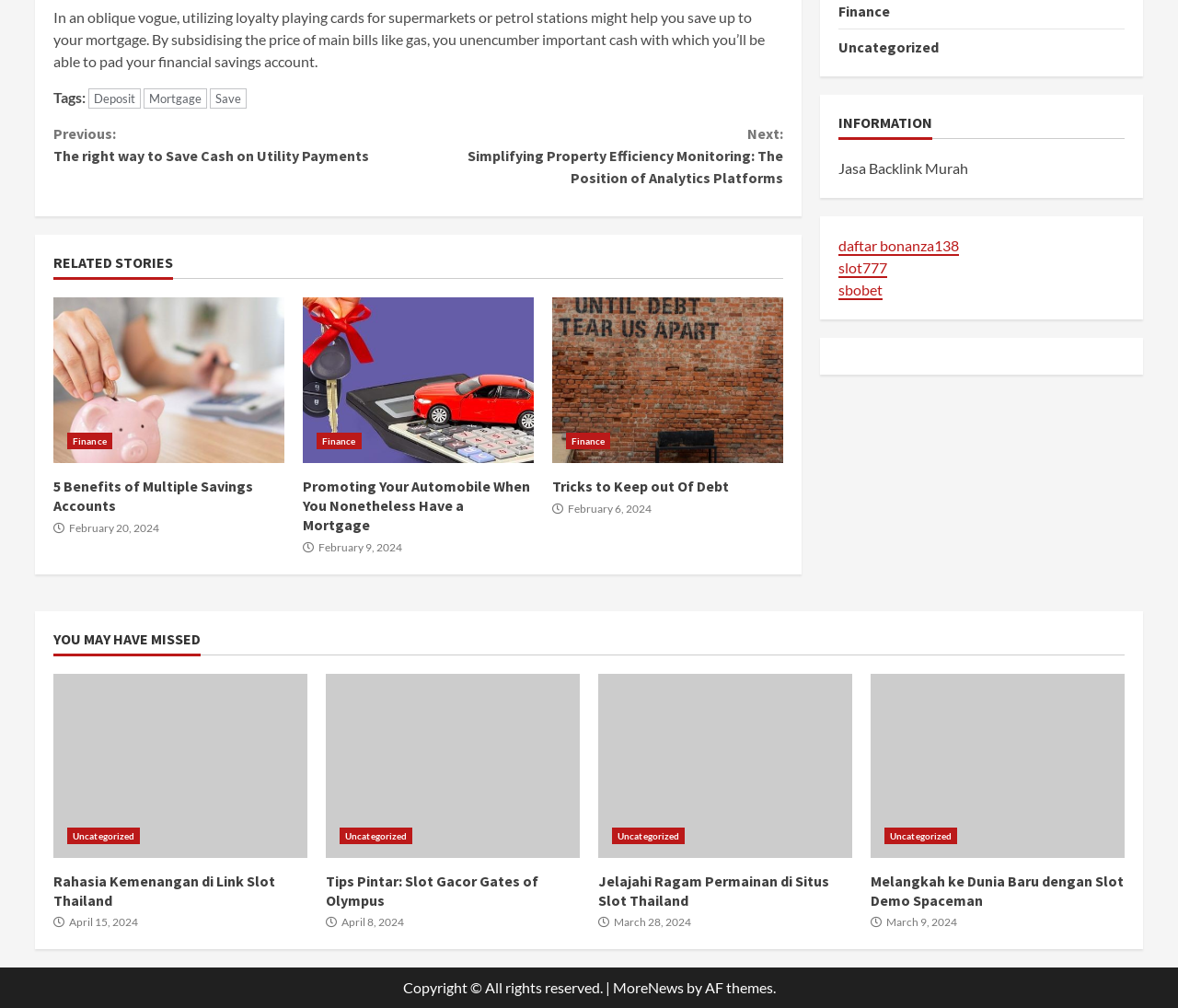Give a one-word or short-phrase answer to the following question: 
What is the position of the link 'Finance' on the webpage?

Top right